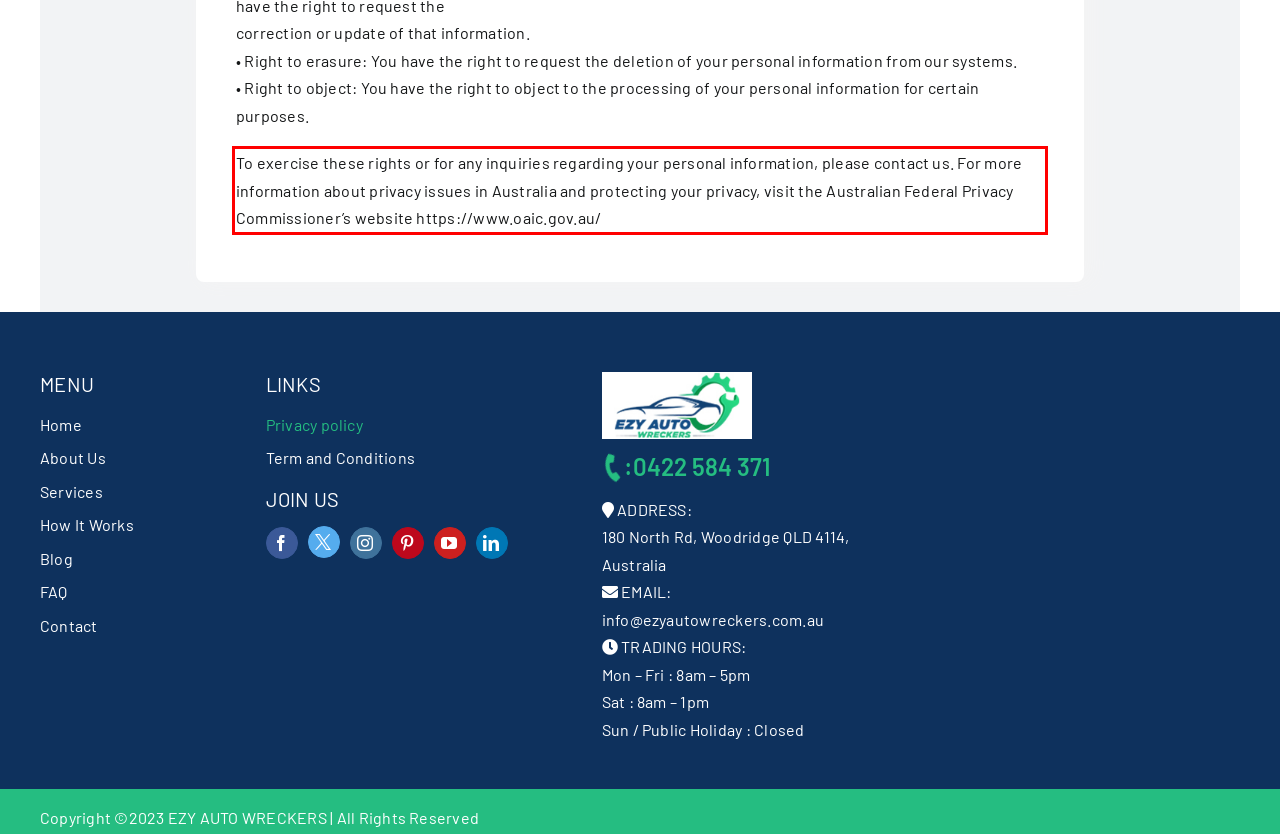Observe the screenshot of the webpage that includes a red rectangle bounding box. Conduct OCR on the content inside this red bounding box and generate the text.

To exercise these rights or for any inquiries regarding your personal information, please contact us. For more information about privacy issues in Australia and protecting your privacy, visit the Australian Federal Privacy Commissioner’s website https://www.oaic.gov.au/